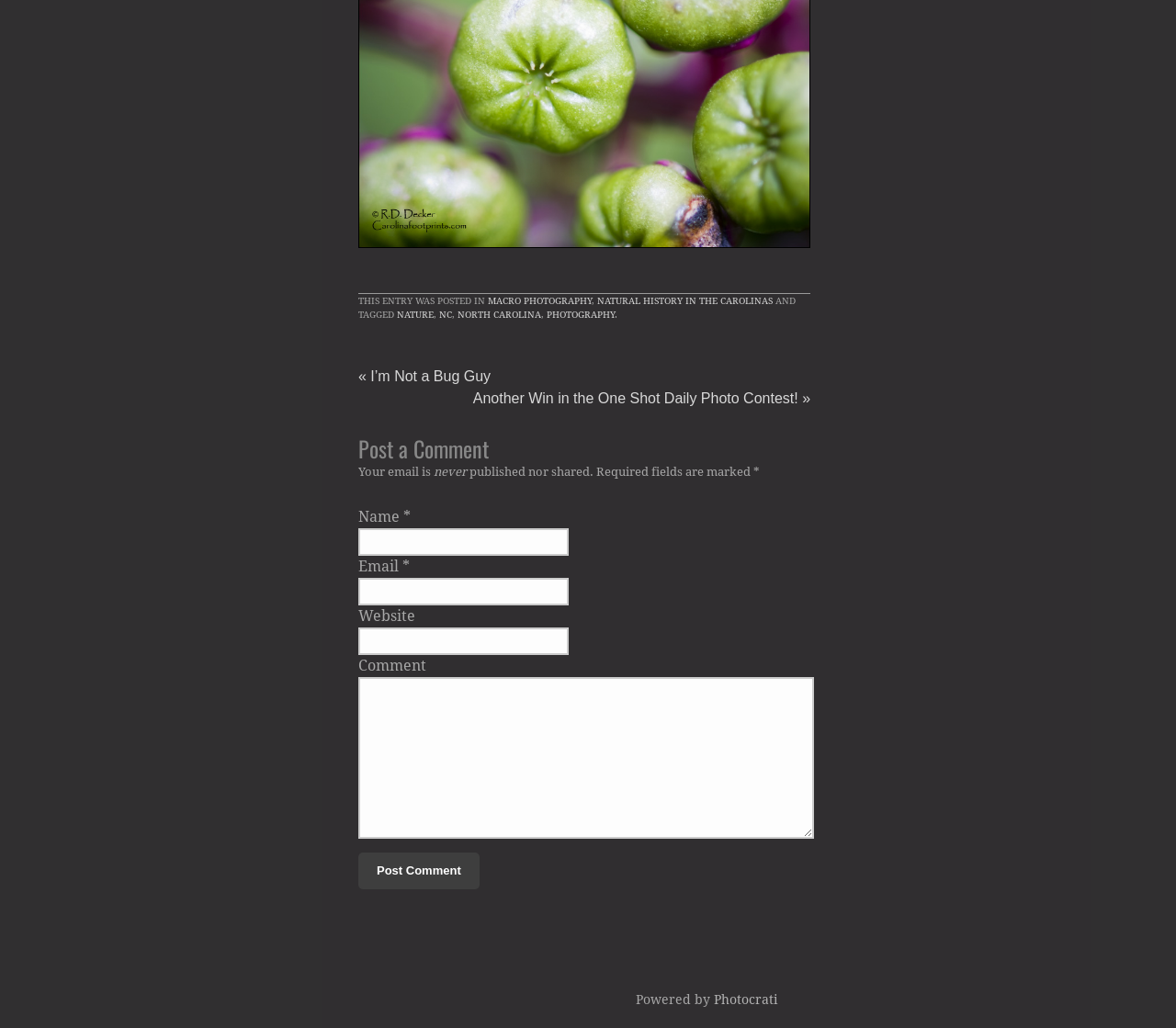Determine the bounding box coordinates of the element that should be clicked to execute the following command: "Click on the 'MACRO PHOTOGRAPHY' link".

[0.415, 0.288, 0.503, 0.298]